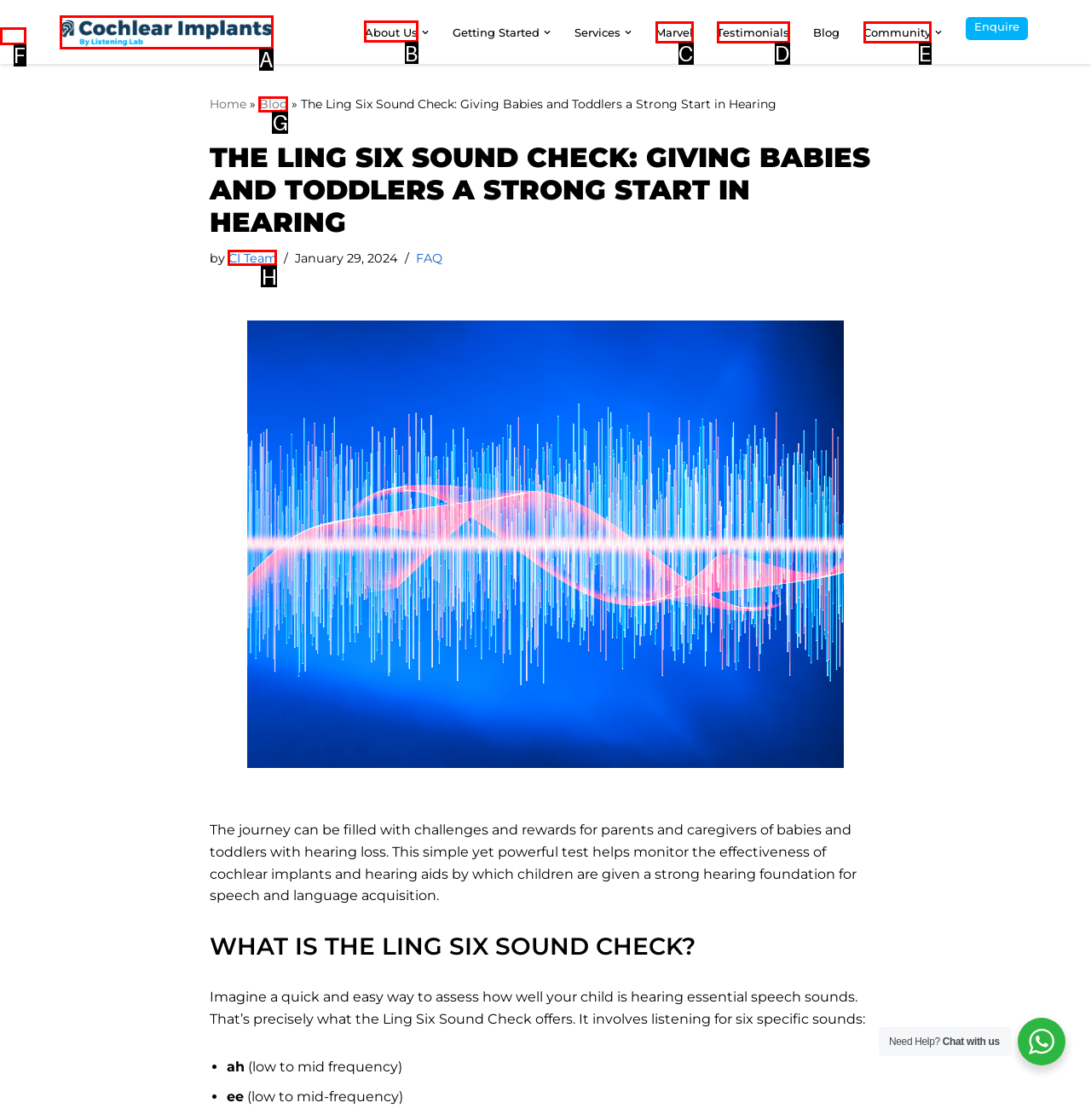Please identify the correct UI element to click for the task: Click on the 'About Us' link Respond with the letter of the appropriate option.

B